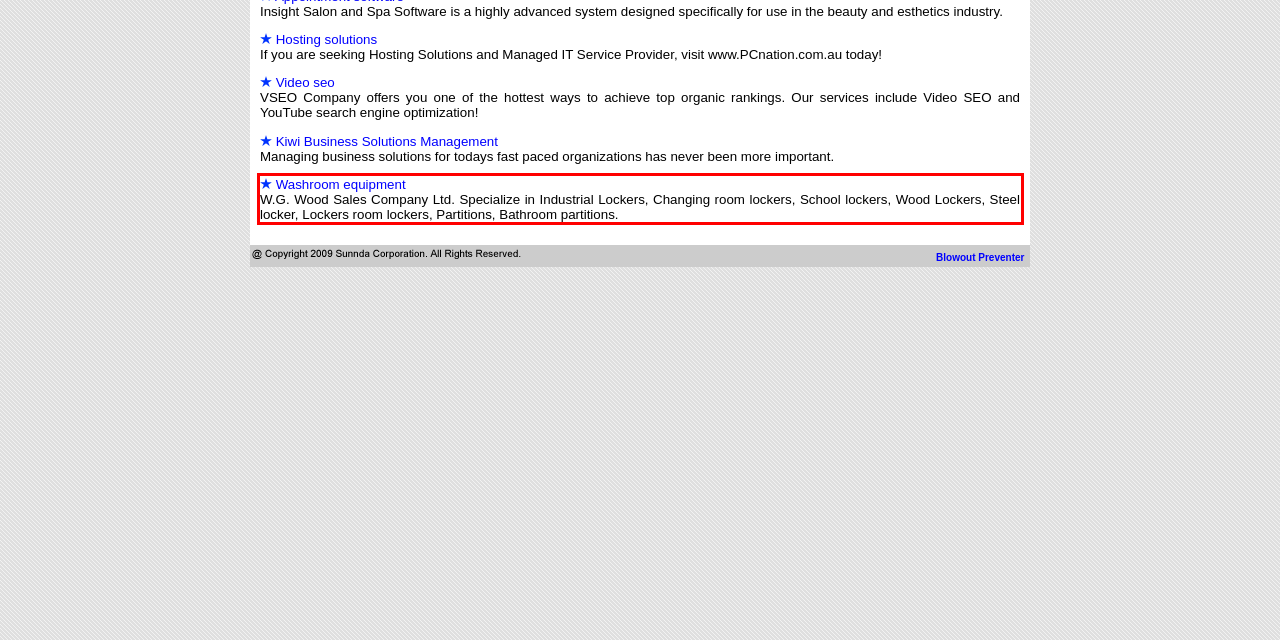Identify the red bounding box in the webpage screenshot and perform OCR to generate the text content enclosed.

Washroom equipment W.G. Wood Sales Company Ltd. Specialize in Industrial Lockers, Changing room lockers, School lockers, Wood Lockers, Steel locker, Lockers room lockers, Partitions, Bathroom partitions.